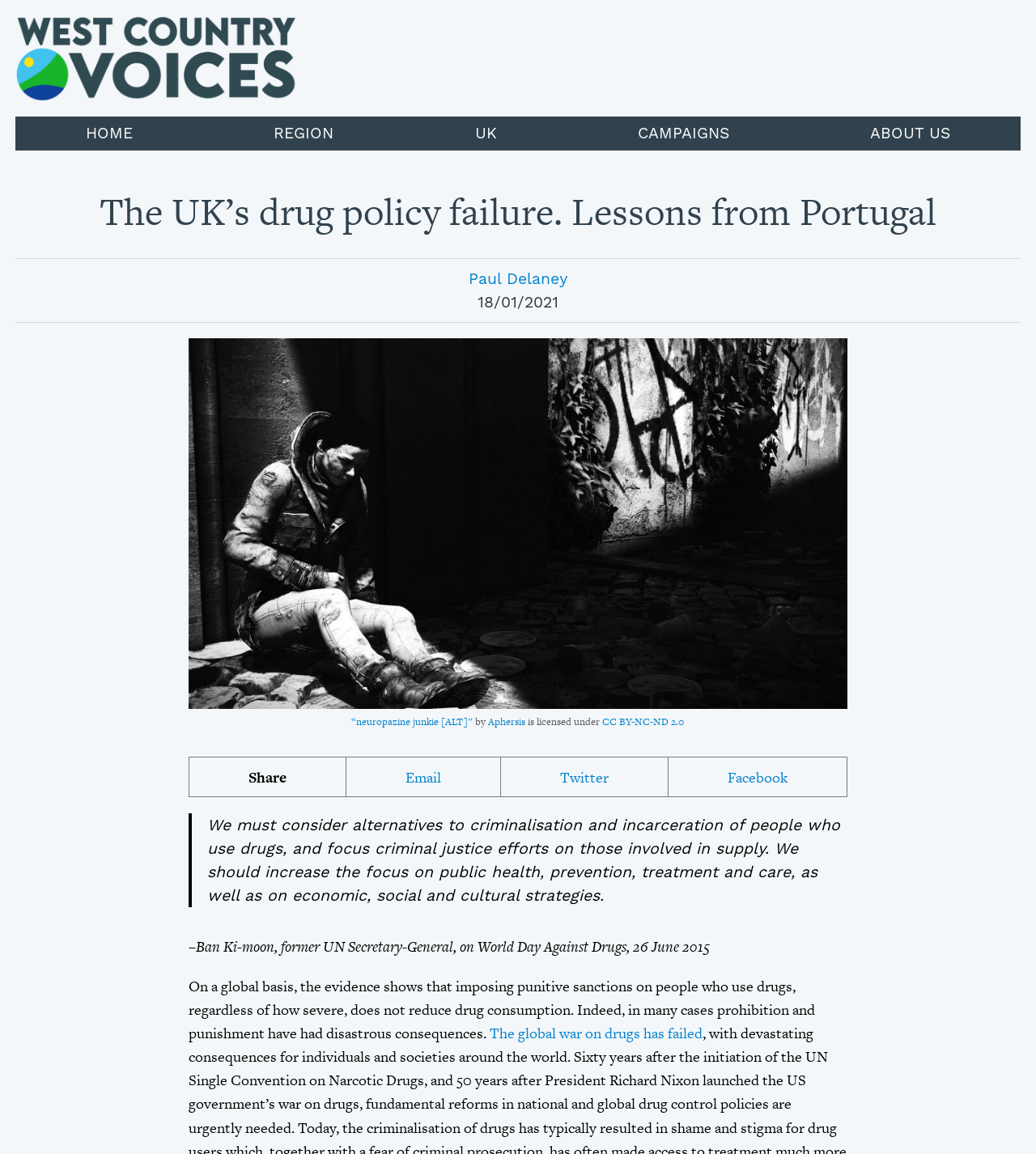Offer a detailed explanation of the webpage layout and contents.

The webpage appears to be an article discussing the failure of the UK's drug policy and potential alternatives. At the top, there is a header section with a logo image and a link to "West Country Voices" on the left, and a navigation menu with links to "HOME", "REGION", "UK", "CAMPAIGNS", and "ABOUT US" on the right.

Below the header, there is a main heading that reads "The UK’s drug policy failure. Lessons from Portugal". The author of the article, "Paul Delaney", is credited below the heading, along with the date "18/01/2021".

The main content of the article is divided into sections. There is a figure with a caption that mentions a Creative Commons license. Below the figure, there are social media sharing links, including "Email", "Twitter", and "Facebook".

The article itself begins with a blockquote that quotes a statement from Ban Ki-moon, former UN Secretary-General, on the need to consider alternatives to criminalization and incarceration of people who use drugs. The quote is followed by a paragraph of text that discusses the ineffectiveness of punitive sanctions on drug consumption and the disastrous consequences of prohibition and punishment. There is also a link to an article titled "The global war on drugs has failed" at the bottom of the page.